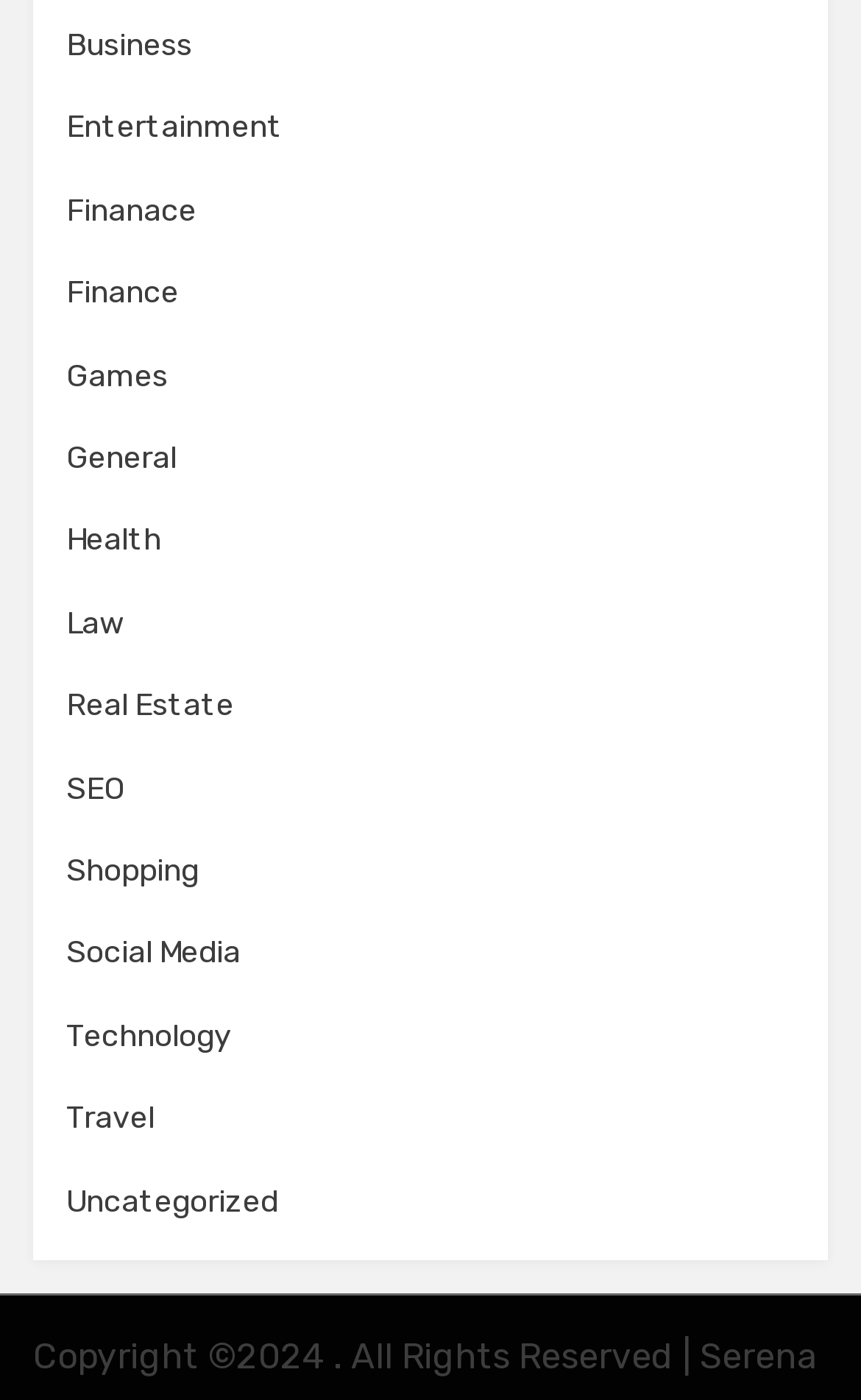Please provide a comprehensive response to the question below by analyzing the image: 
Are there any categories related to leisure?

There are several categories related to leisure, including 'Entertainment', 'Games', and 'Travel'. These categories are likely related to recreational or enjoyable activities.